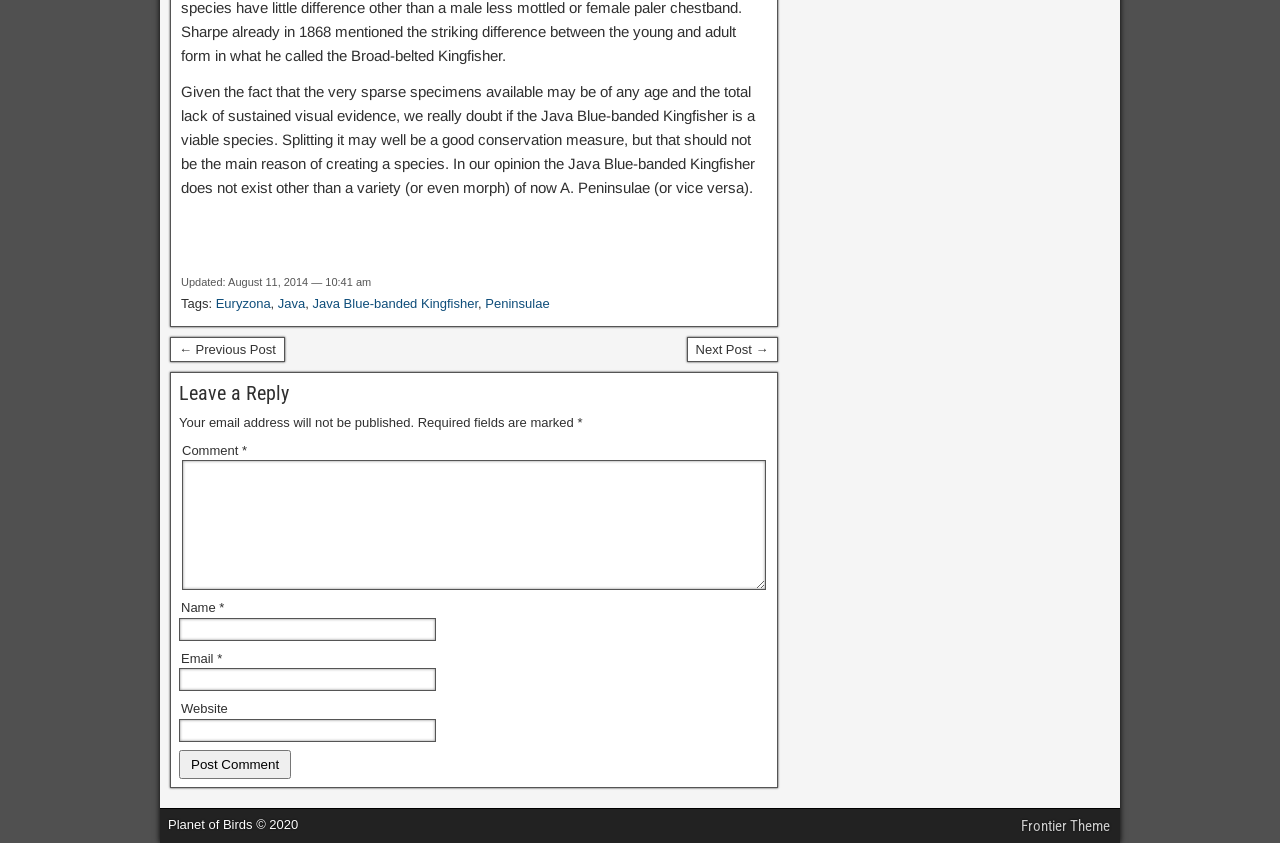Determine the bounding box coordinates of the clickable region to carry out the instruction: "Enter your name in the 'Name' field".

[0.14, 0.733, 0.341, 0.76]